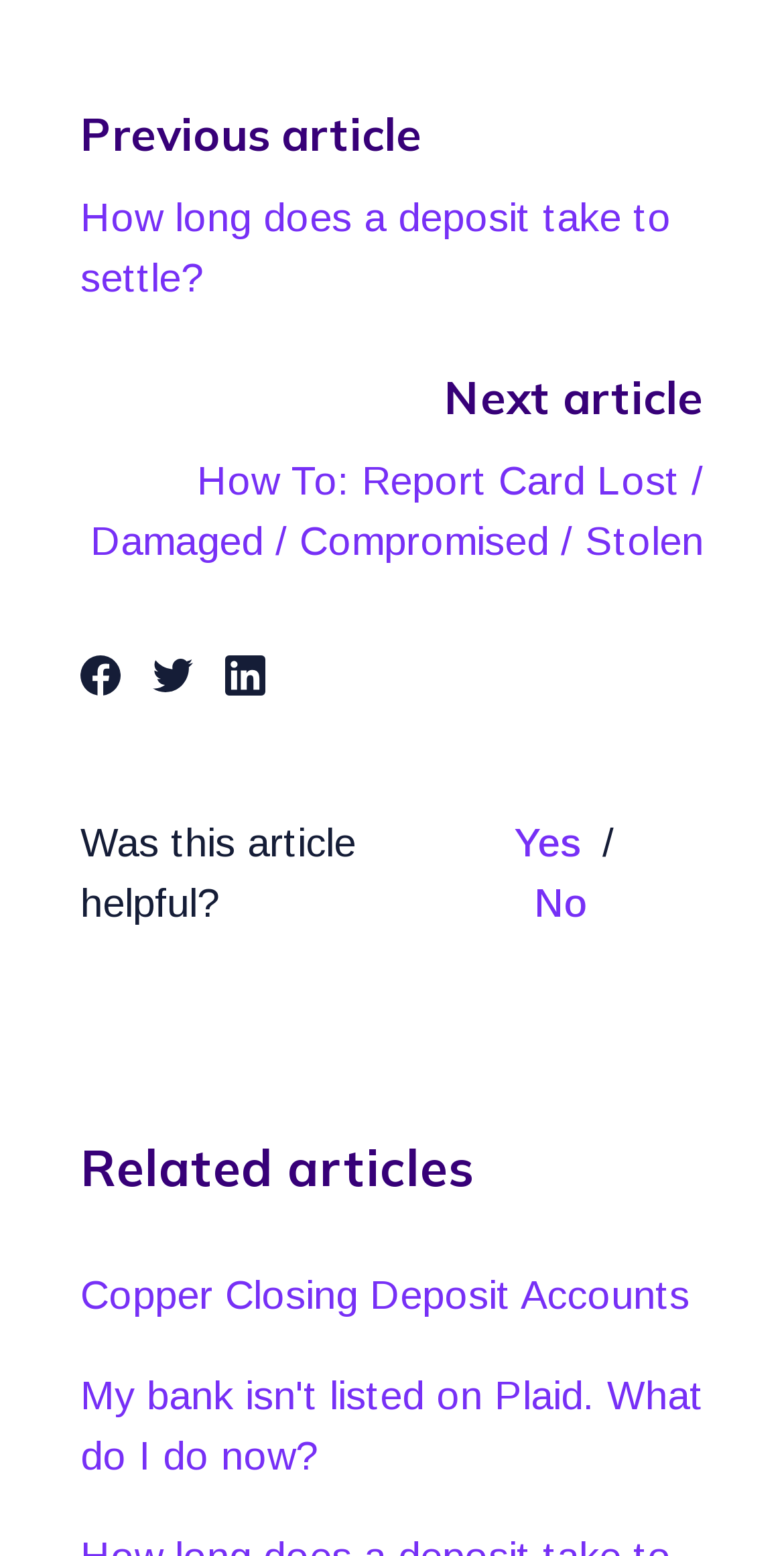Could you determine the bounding box coordinates of the clickable element to complete the instruction: "Click on the 'This article was helpful' button"? Provide the coordinates as four float numbers between 0 and 1, i.e., [left, top, right, bottom].

[0.655, 0.522, 0.743, 0.561]